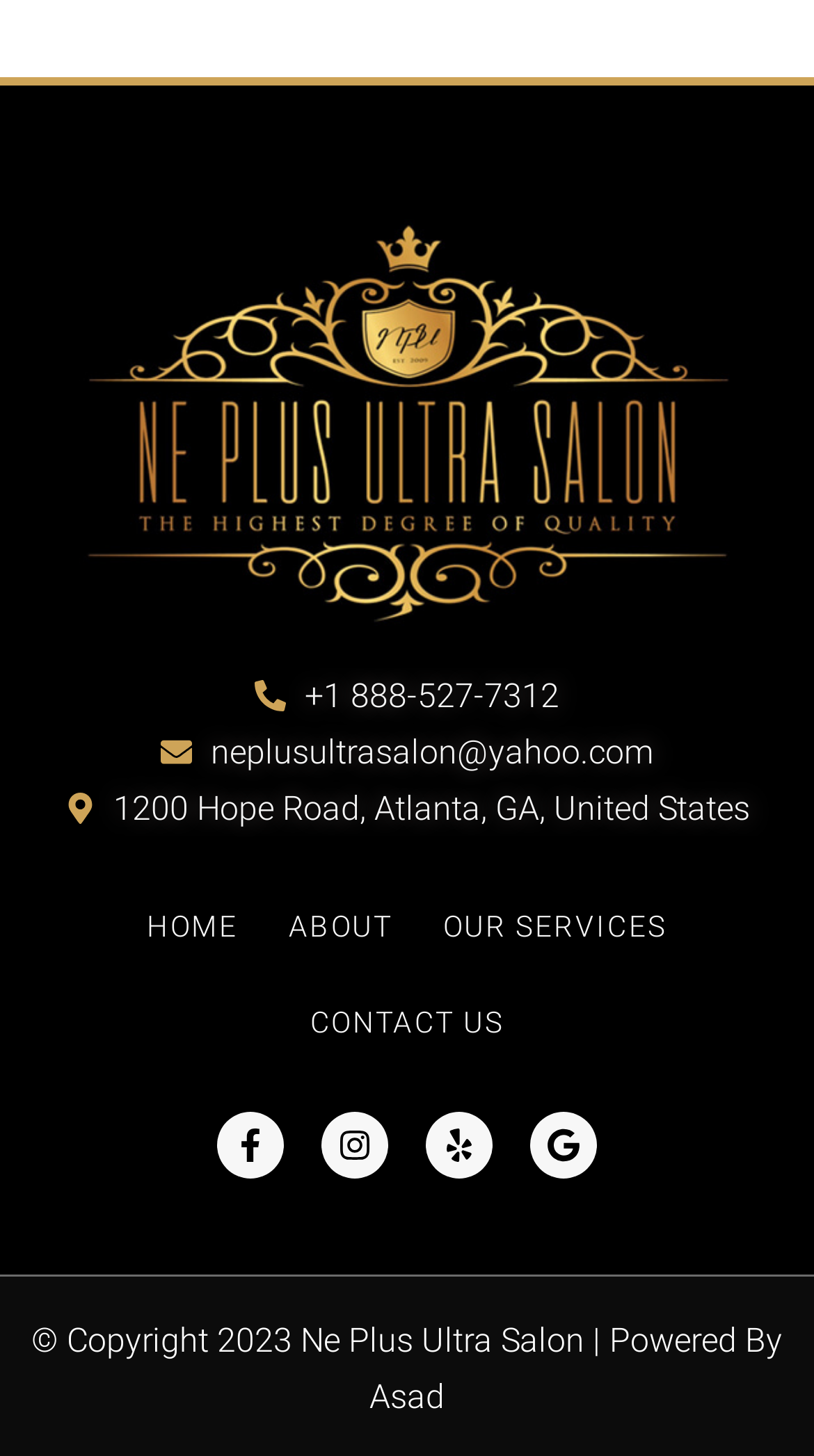Please find the bounding box for the following UI element description. Provide the coordinates in (top-left x, top-left y, bottom-right x, bottom-right y) format, with values between 0 and 1: Home

[0.15, 0.603, 0.324, 0.669]